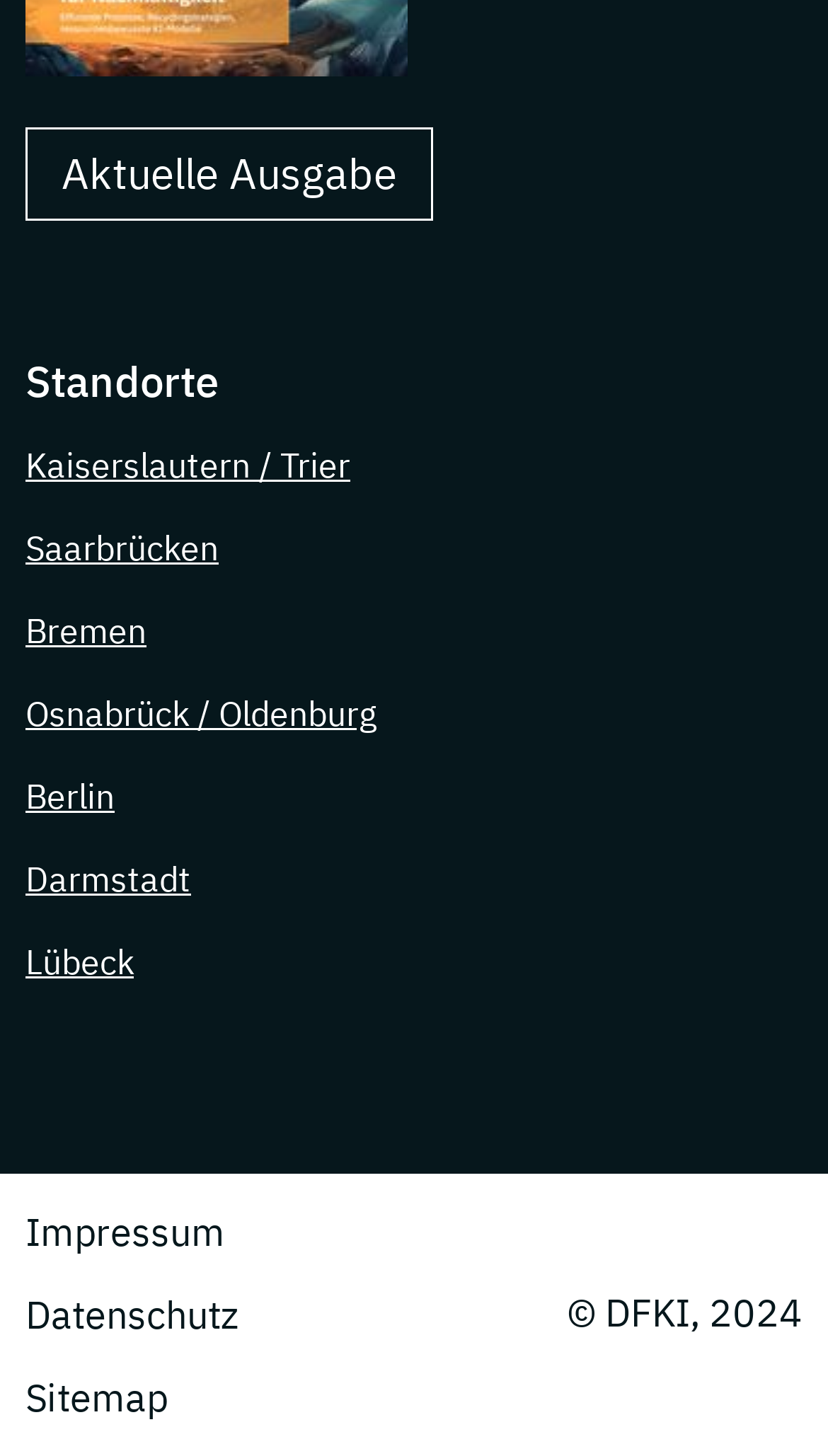Can you find the bounding box coordinates for the UI element given this description: "Kaiserslautern / Trier"? Provide the coordinates as four float numbers between 0 and 1: [left, top, right, bottom].

[0.031, 0.305, 0.423, 0.334]